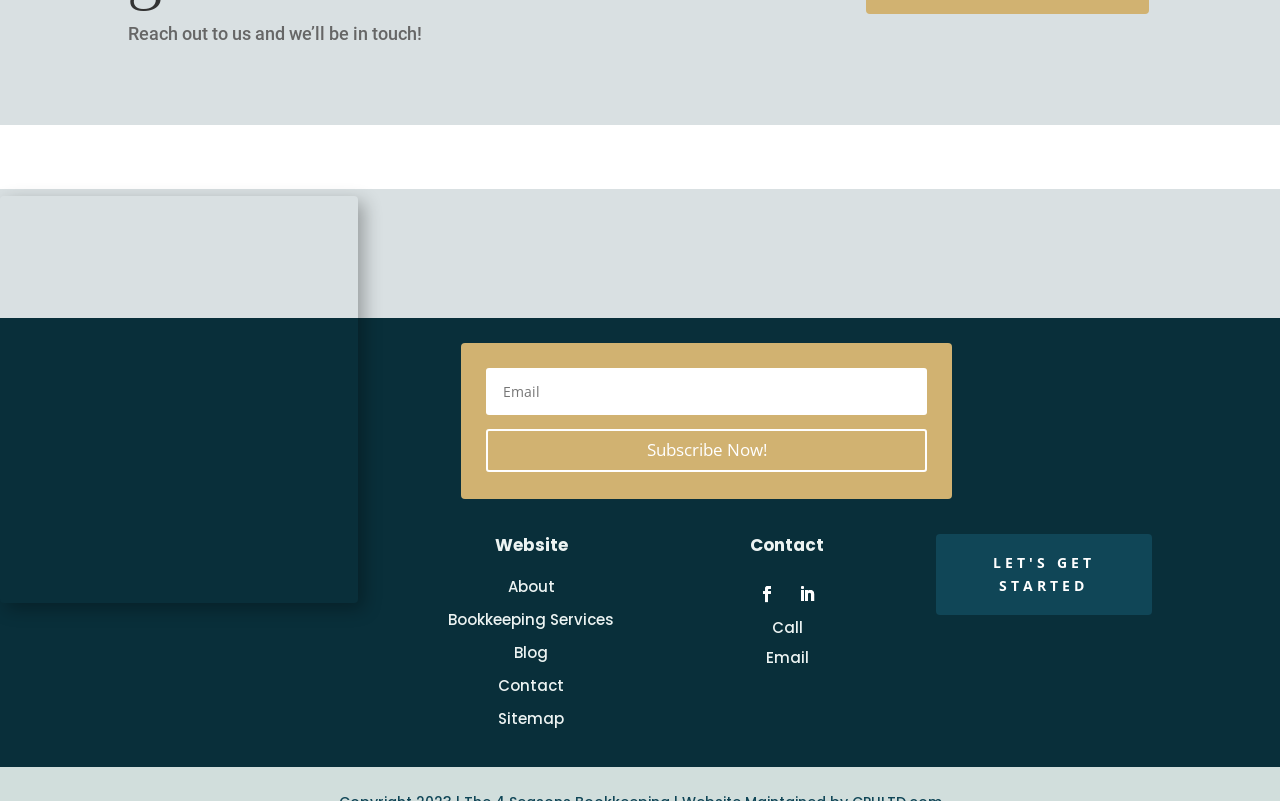Locate the UI element described by Bookkeeping Services and provide its bounding box coordinates. Use the format (top-left x, top-left y, bottom-right x, bottom-right y) with all values as floating point numbers between 0 and 1.

[0.35, 0.76, 0.48, 0.786]